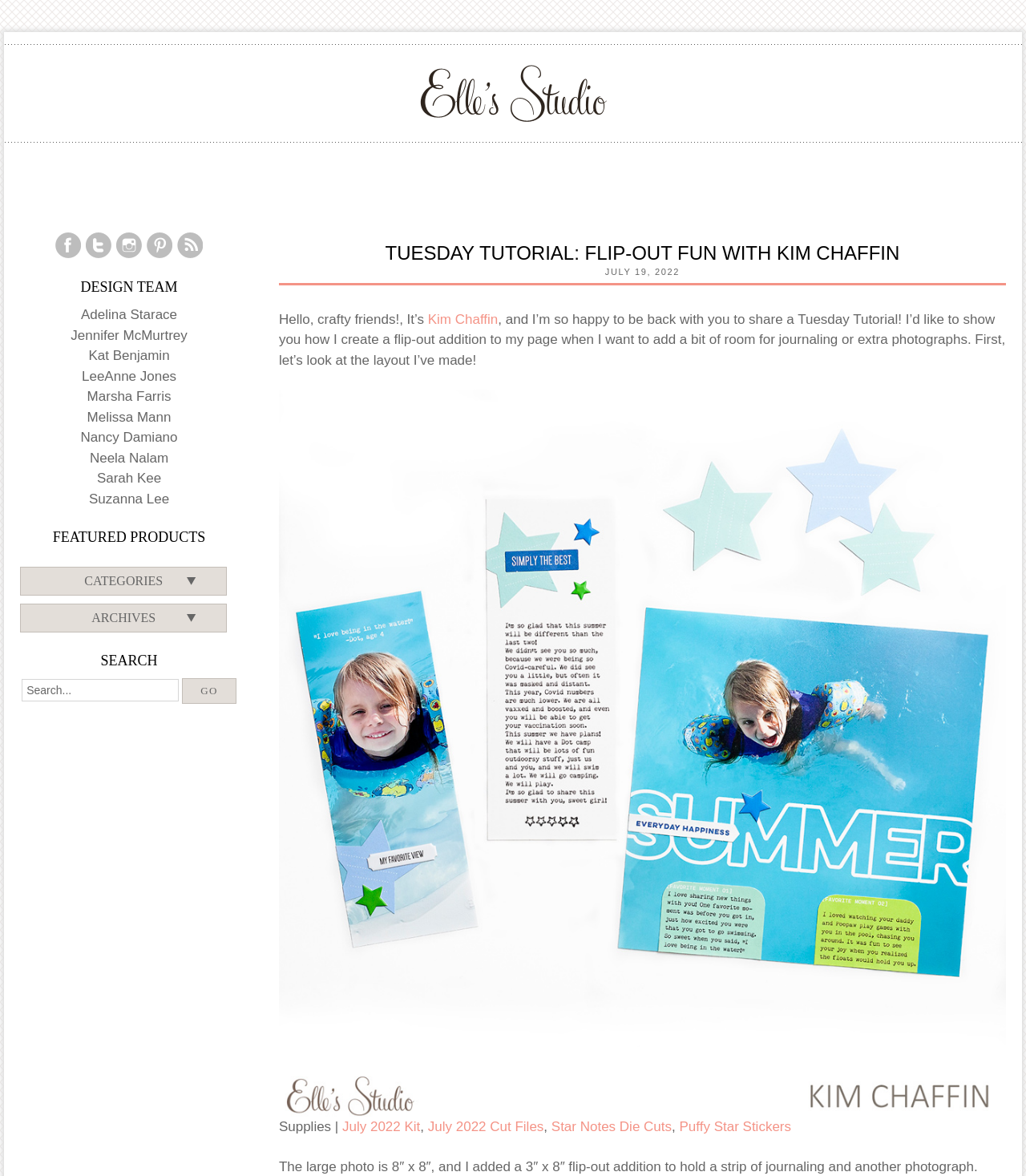Determine the coordinates of the bounding box that should be clicked to complete the instruction: "Search for something". The coordinates should be represented by four float numbers between 0 and 1: [left, top, right, bottom].

[0.021, 0.577, 0.174, 0.597]